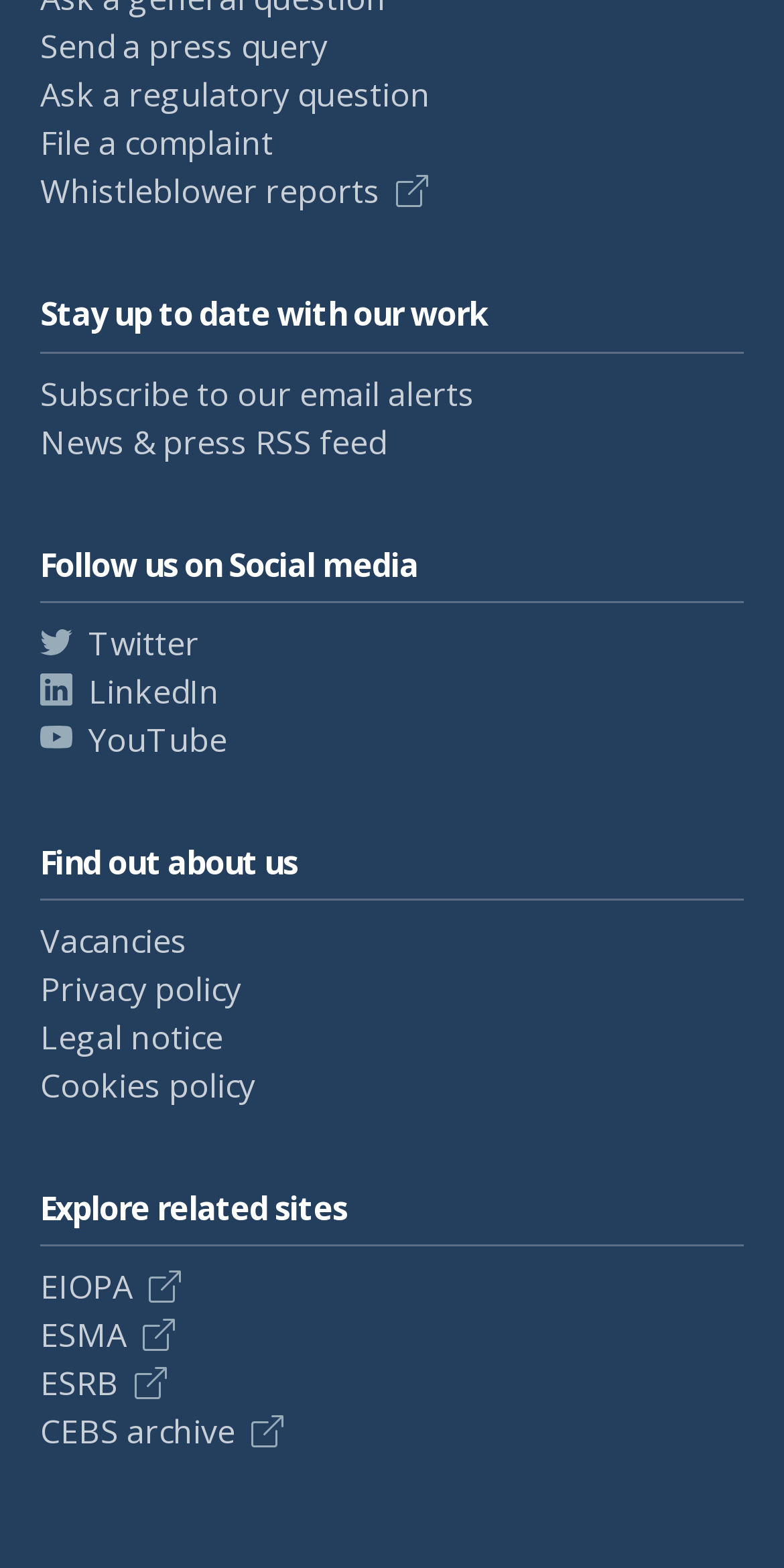Locate the bounding box coordinates of the area where you should click to accomplish the instruction: "View vacancies".

[0.051, 0.586, 0.238, 0.614]